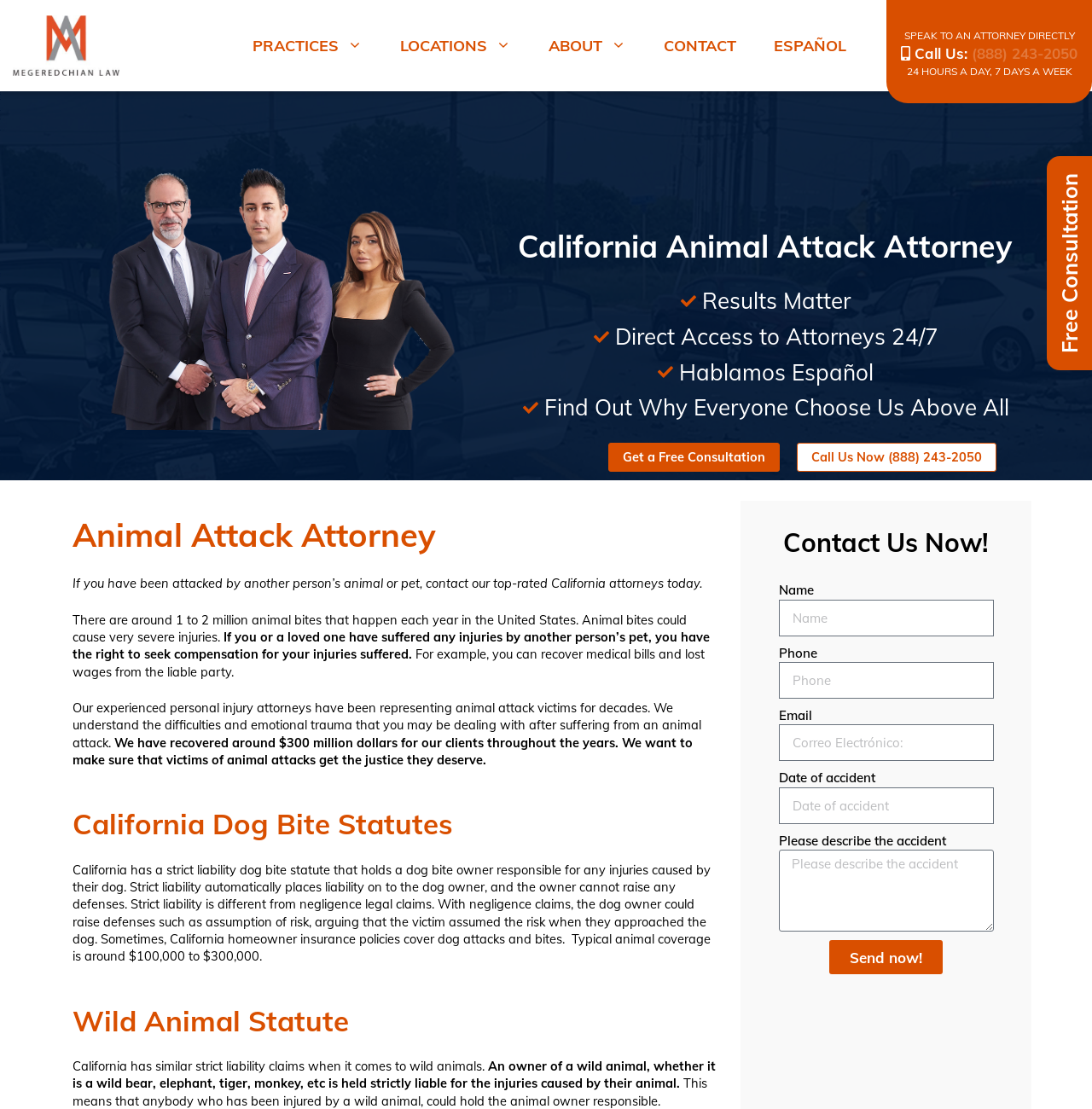Please determine the bounding box coordinates of the area that needs to be clicked to complete this task: 'Sort posts by a specific order'. The coordinates must be four float numbers between 0 and 1, formatted as [left, top, right, bottom].

None